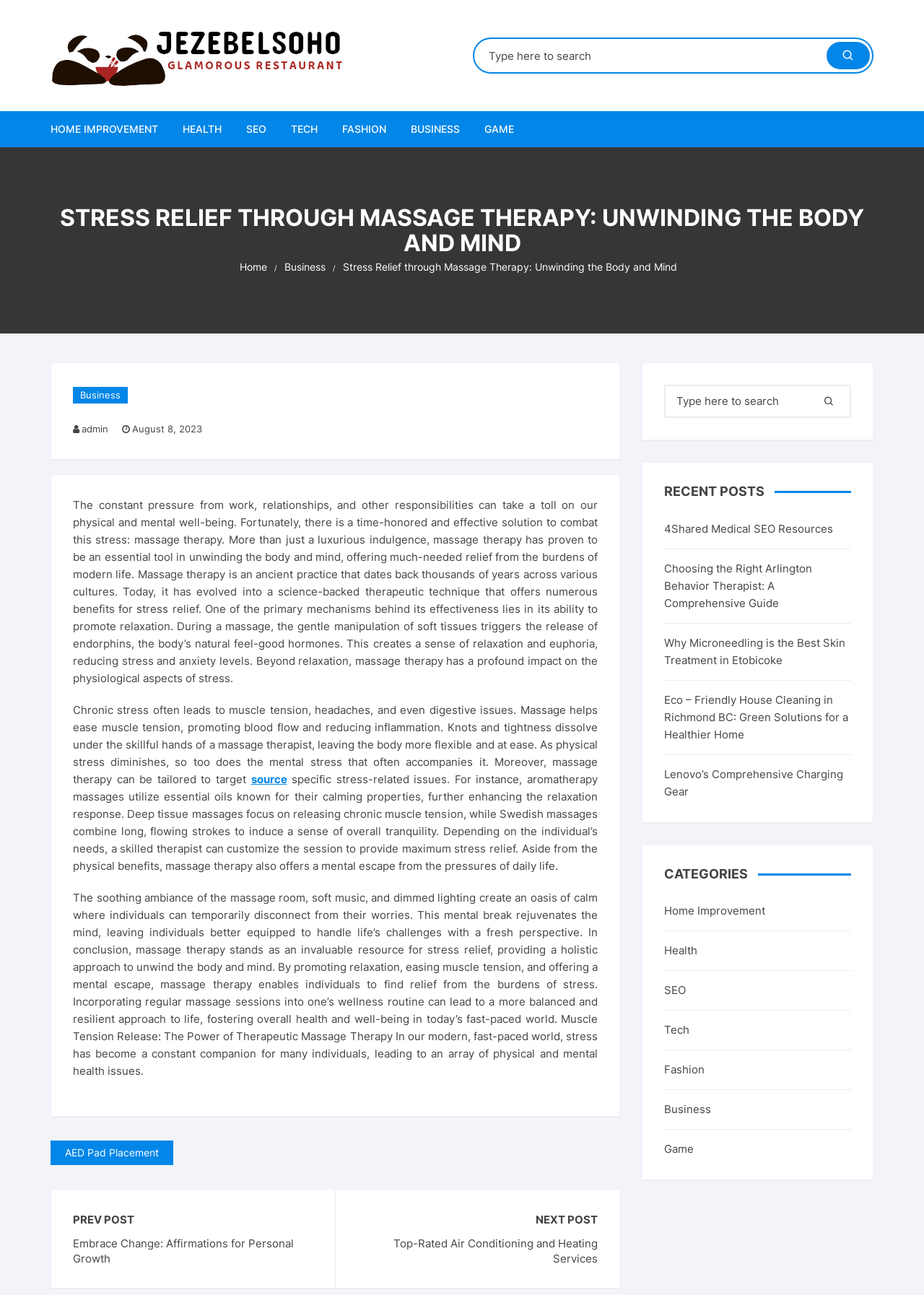Using a single word or phrase, answer the following question: 
What categories are listed on the webpage?

Home Improvement, Health, SEO, Tech, Fashion, Business, Game